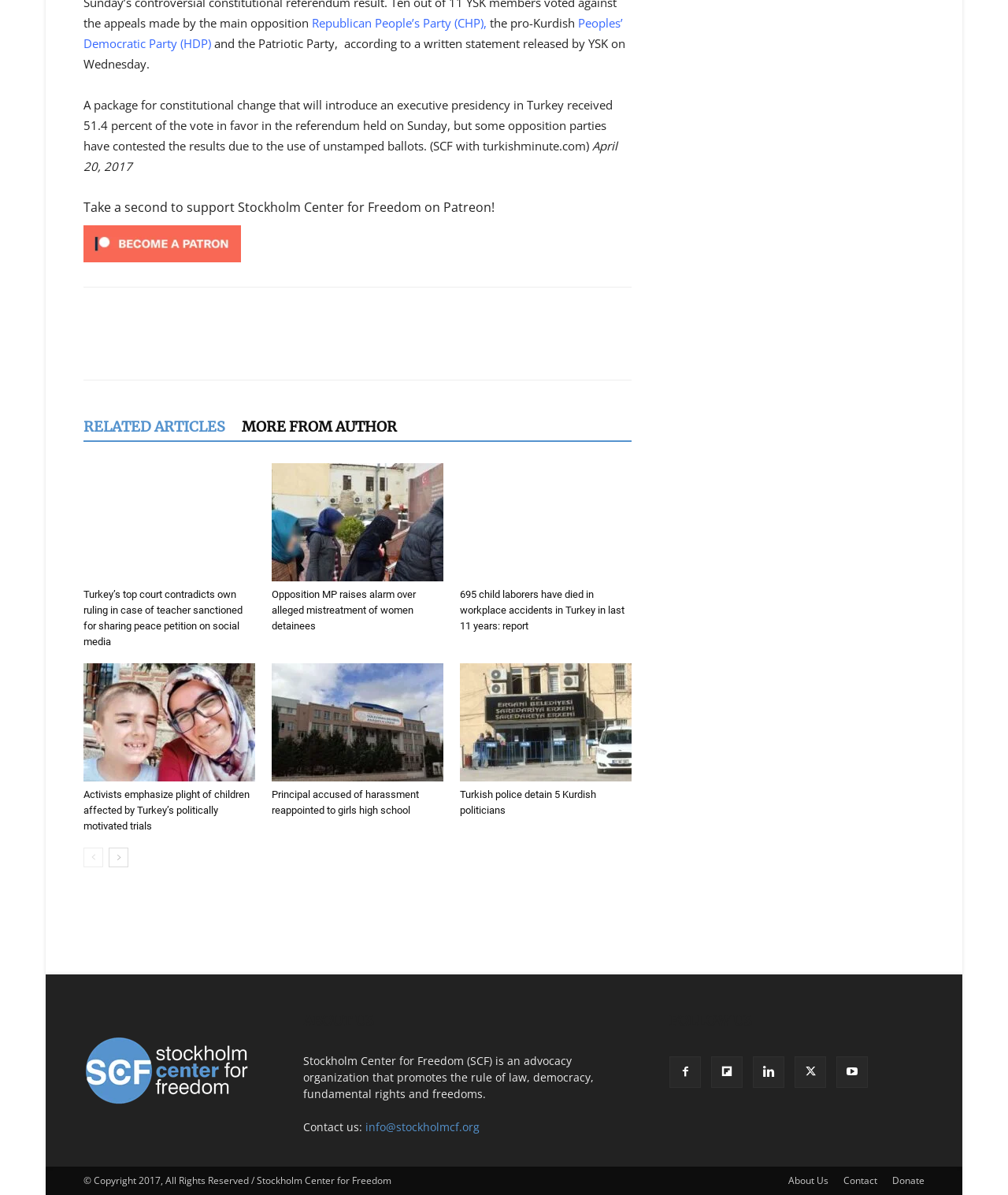From the element description: "Republican People’s Party (CHP)", extract the bounding box coordinates of the UI element. The coordinates should be expressed as four float numbers between 0 and 1, in the order [left, top, right, bottom].

[0.309, 0.013, 0.48, 0.026]